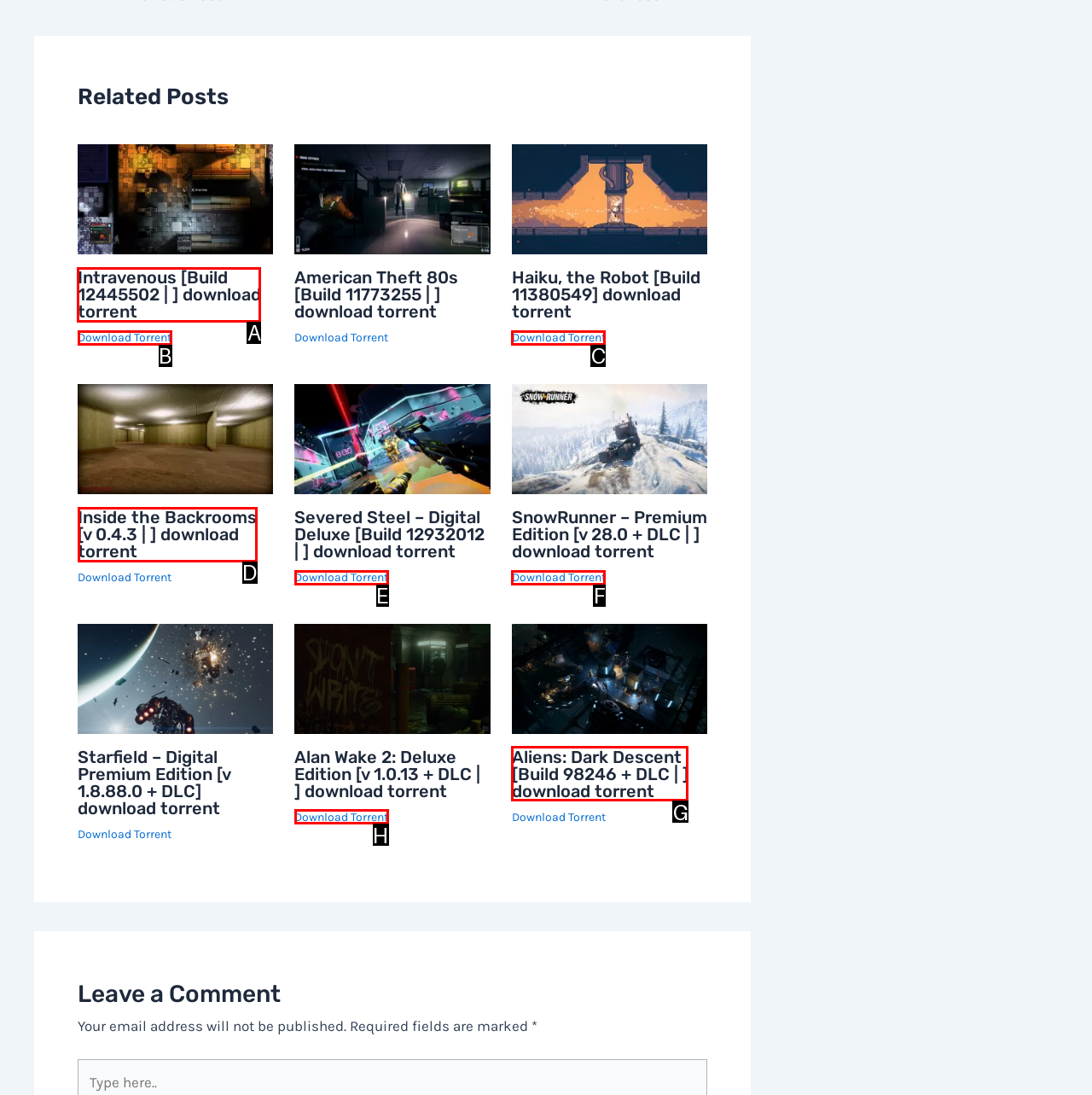Select the letter of the element you need to click to complete this task: Download Intravenous torrent
Answer using the letter from the specified choices.

A